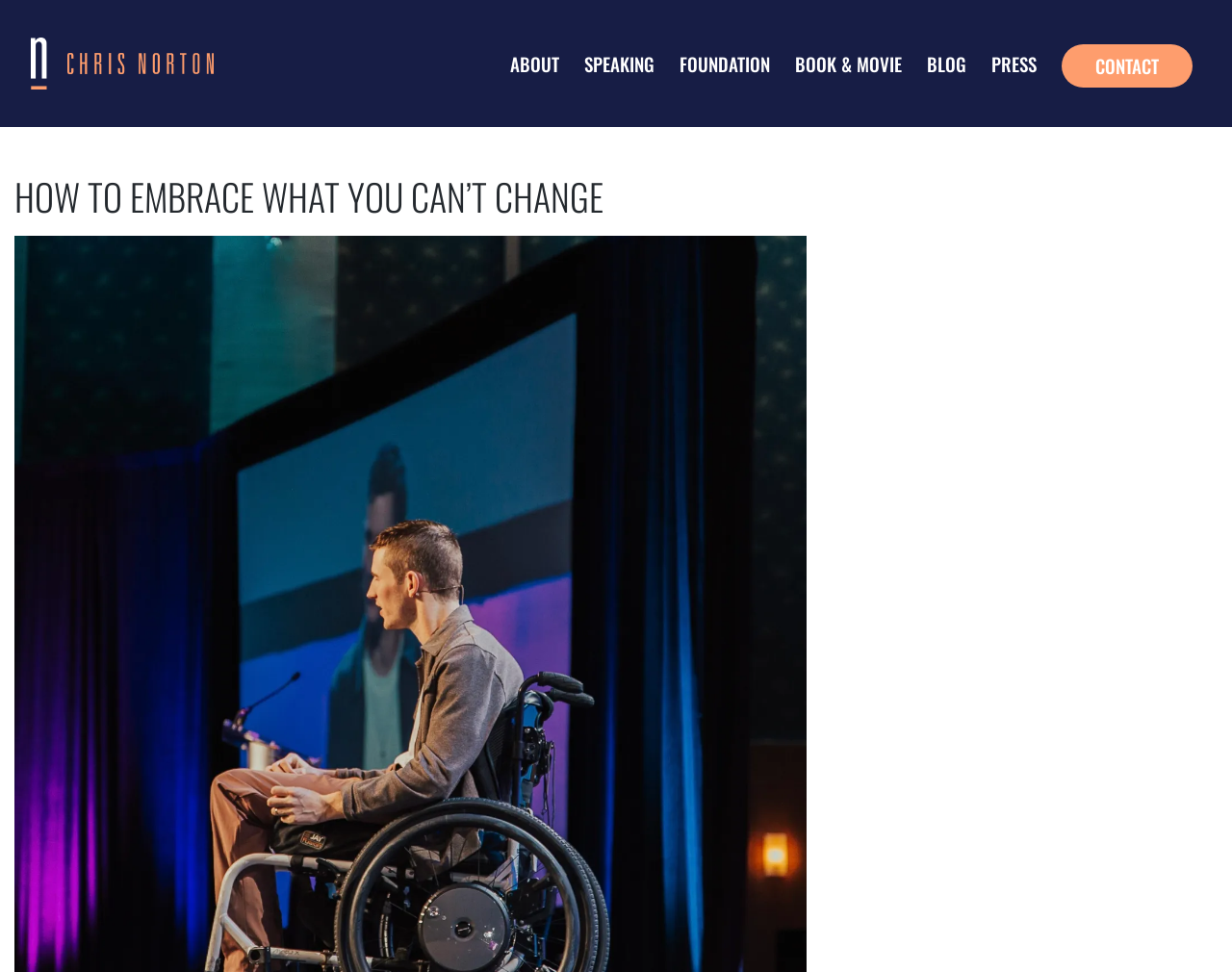Is the 'CONTACT' link located at the rightmost position?
Use the image to give a comprehensive and detailed response to the question.

By comparing the bounding box coordinates of the 'CONTACT' link with the other links, we can see that it has the largest x2 value, which indicates that it is located at the rightmost position.